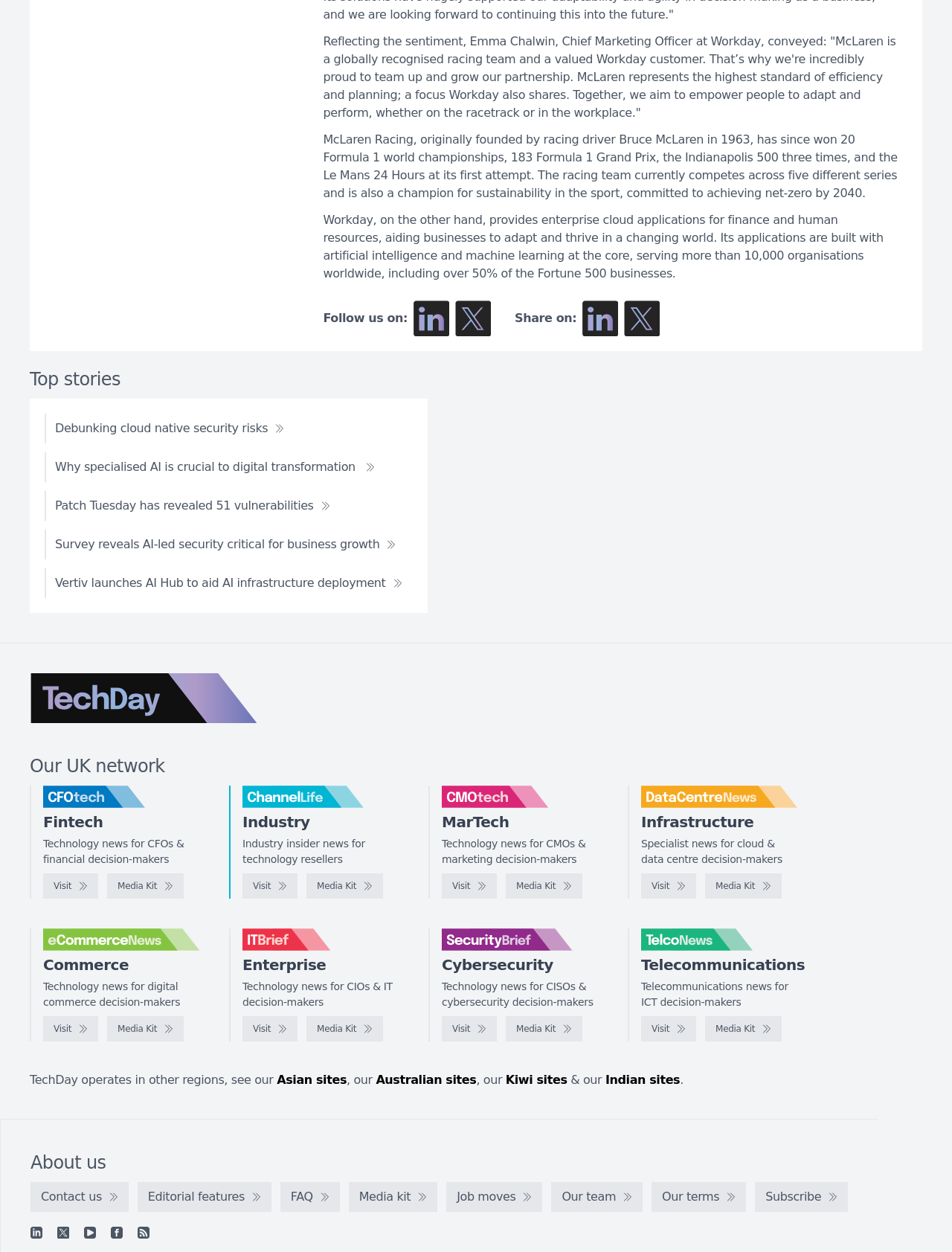Please specify the bounding box coordinates of the region to click in order to perform the following instruction: "Visit CMOtech".

[0.464, 0.698, 0.522, 0.718]